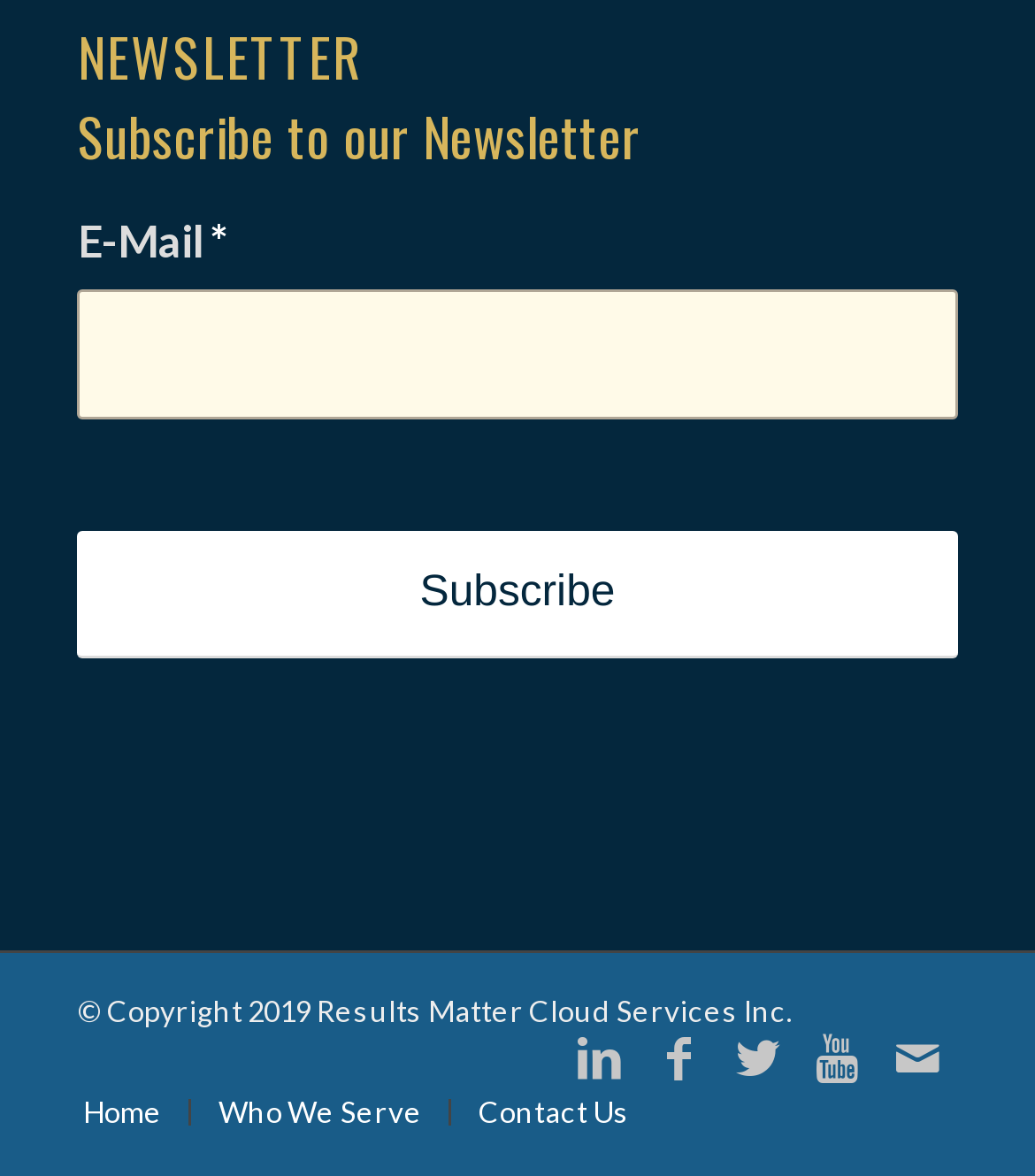Provide a single word or phrase to answer the given question: 
What is the copyright year?

2019